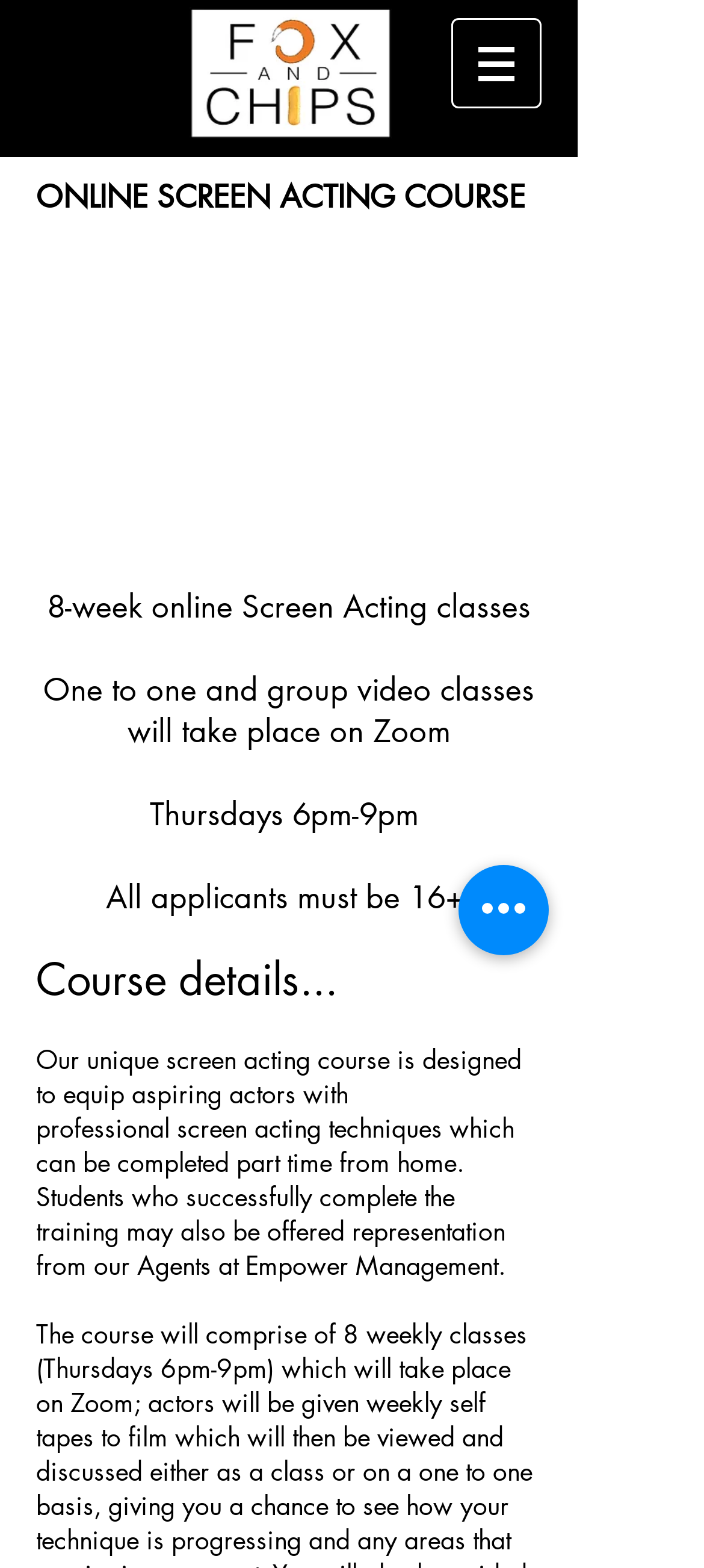What is the platform used for video classes?
Provide a short answer using one word or a brief phrase based on the image.

Zoom